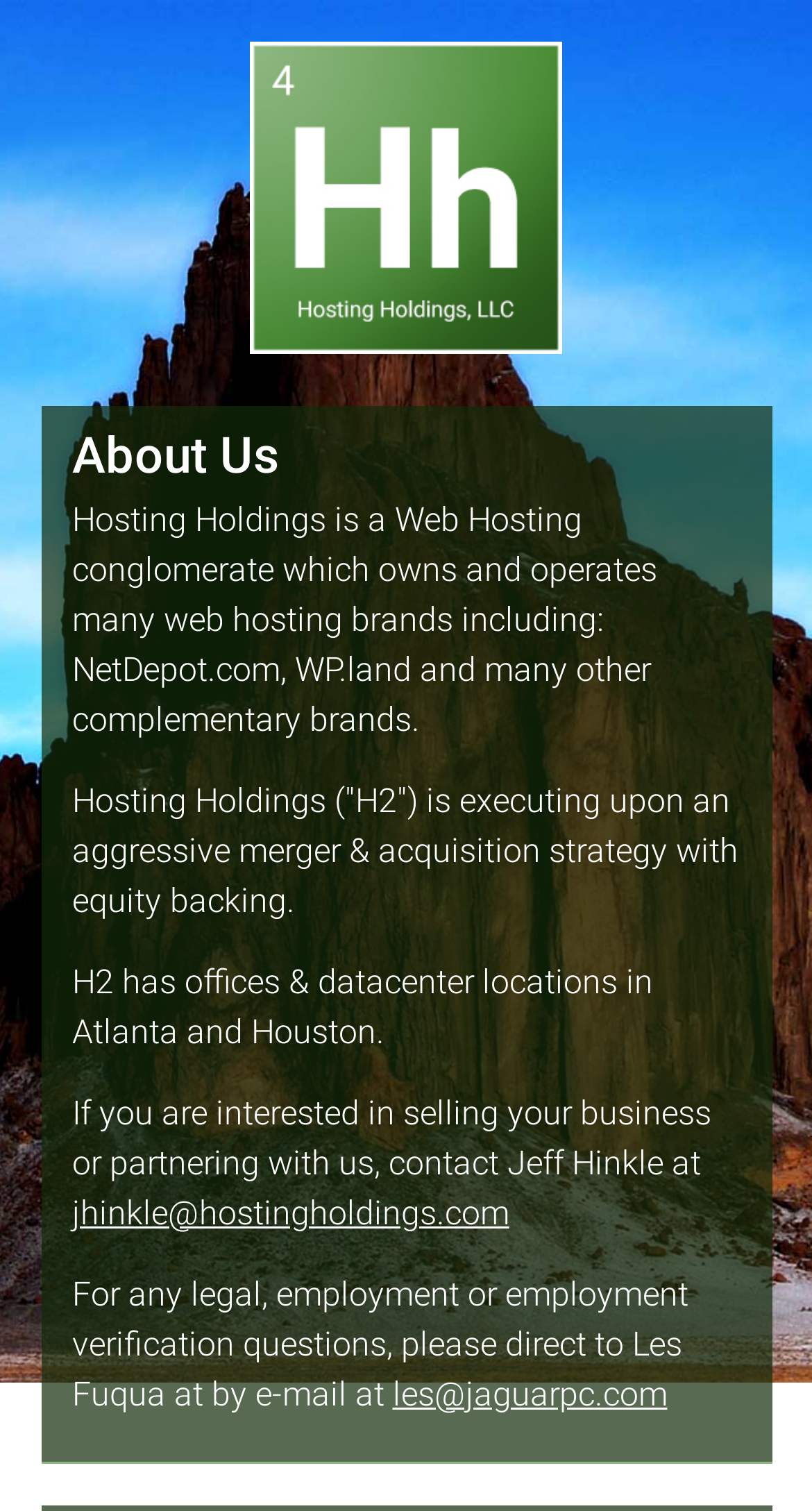What is Hosting Holdings?
Refer to the image and provide a thorough answer to the question.

Based on the webpage, Hosting Holdings is described as a Web Hosting conglomerate which owns and operates many web hosting brands including NetDepot.com, WP.land and many other complementary brands.